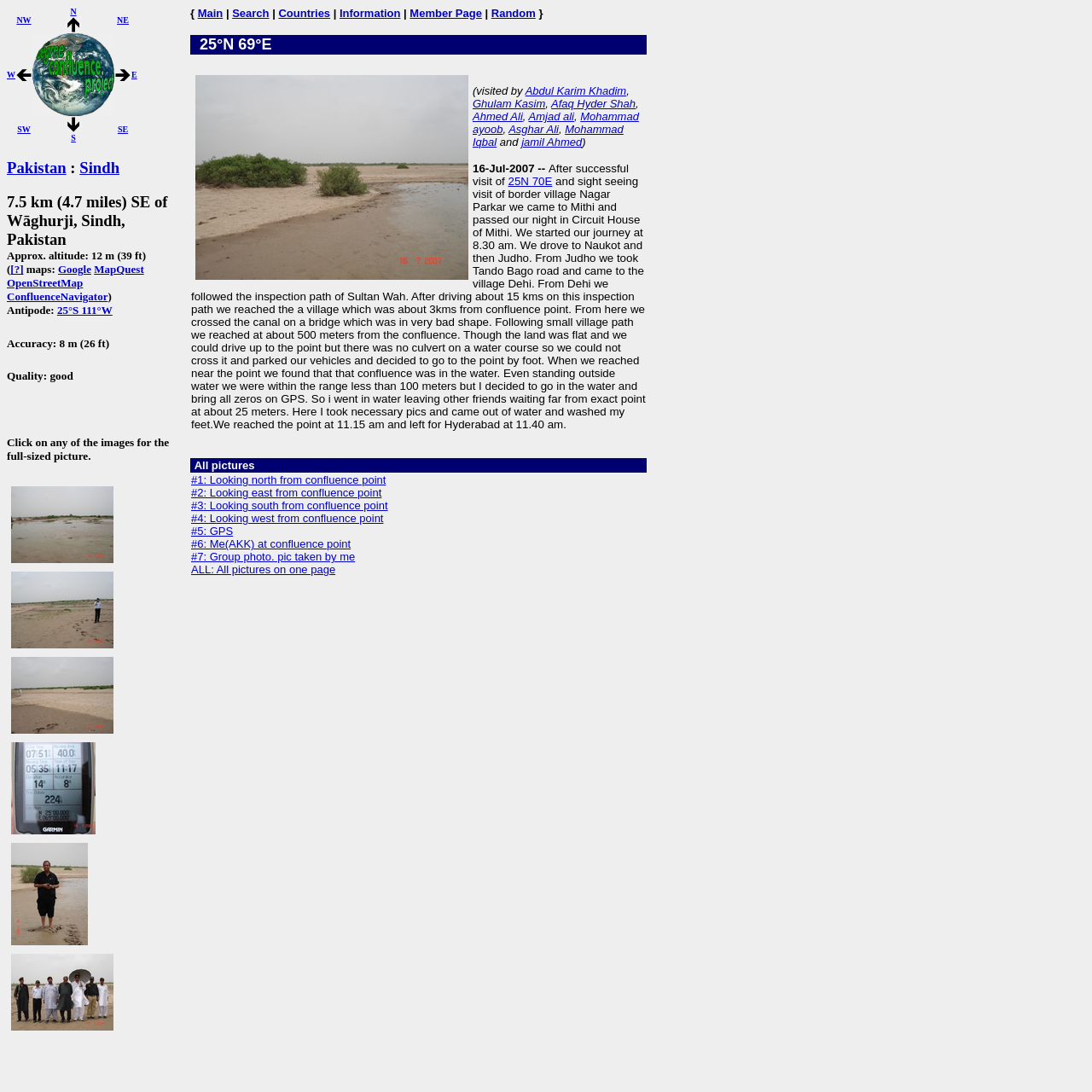Show the bounding box coordinates of the element that should be clicked to complete the task: "Request a quote".

None